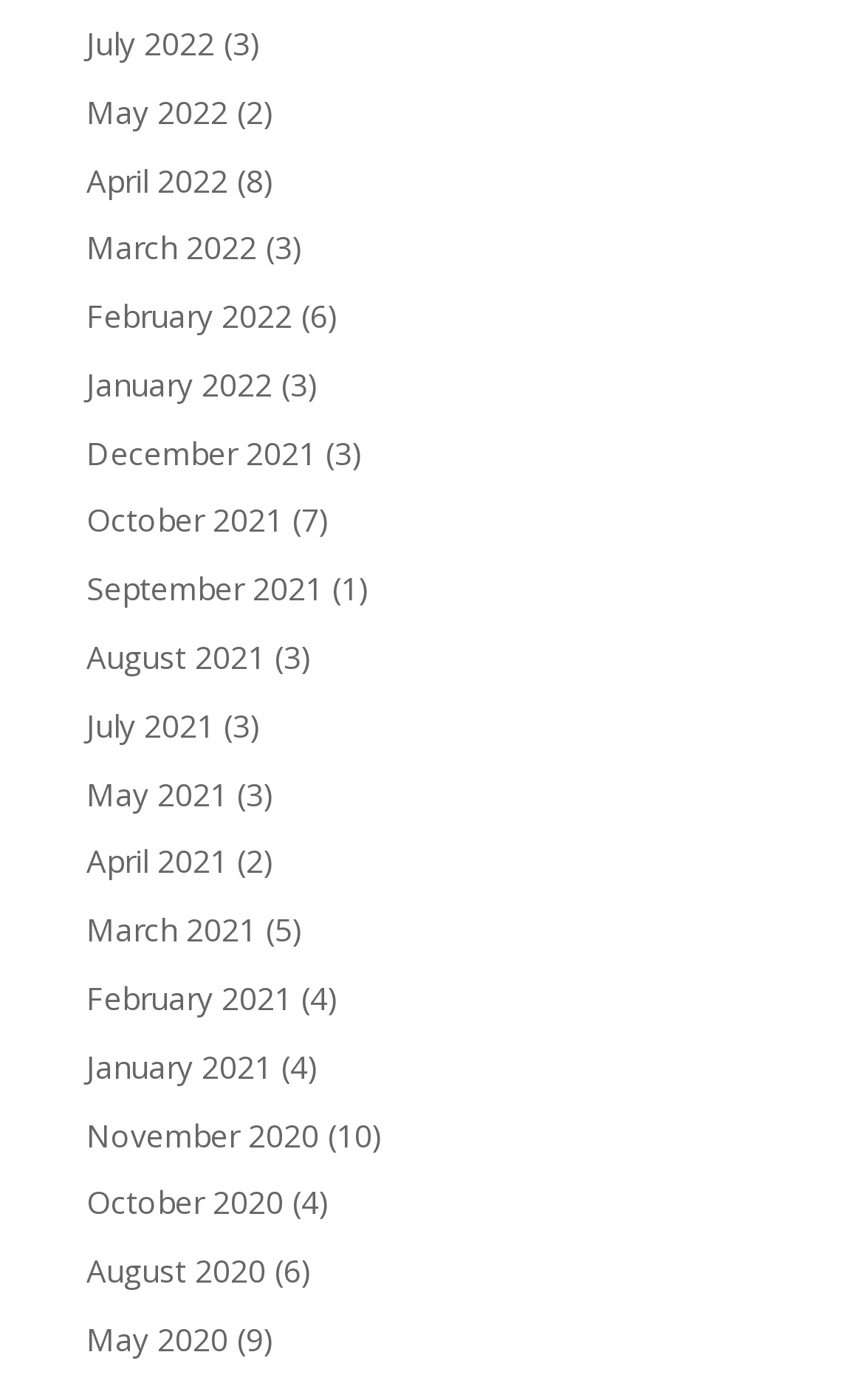Find the bounding box coordinates for the area that should be clicked to accomplish the instruction: "View August 2020".

[0.1, 0.893, 0.308, 0.923]